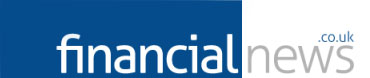What font style is used for the word 'financial'?
Provide a detailed answer to the question, using the image to inform your response.

According to the caption, the word 'financial' is presented in 'large, white sans-serif font', which implies that the font style used for the word 'financial' is sans-serif.